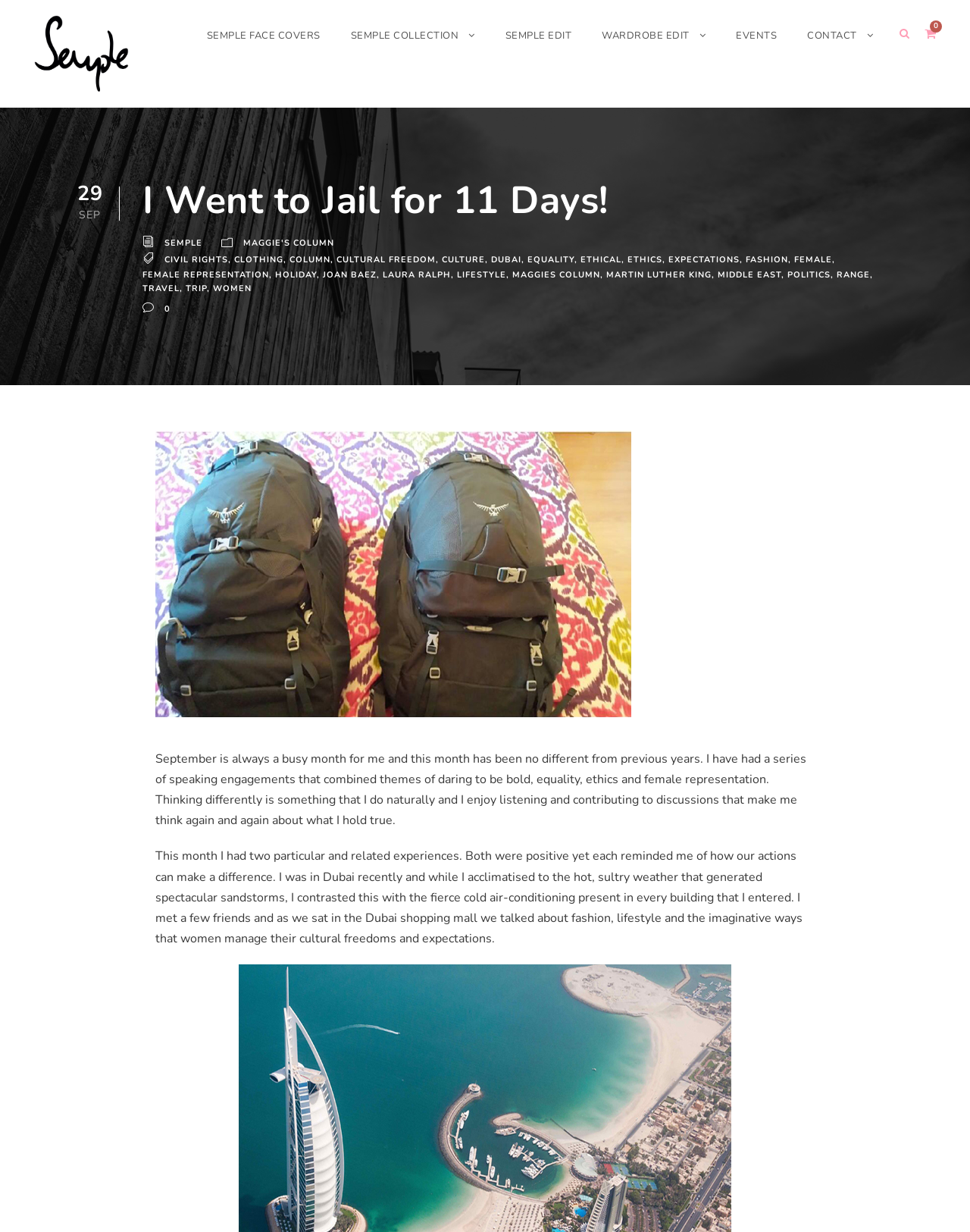Based on the image, please respond to the question with as much detail as possible:
What is the theme of the speaking engagements?

The theme of the speaking engagements can be inferred from the content of the article, which mentions that the author had a series of speaking engagements that combined themes of daring to be bold, equality, ethics, and female representation.